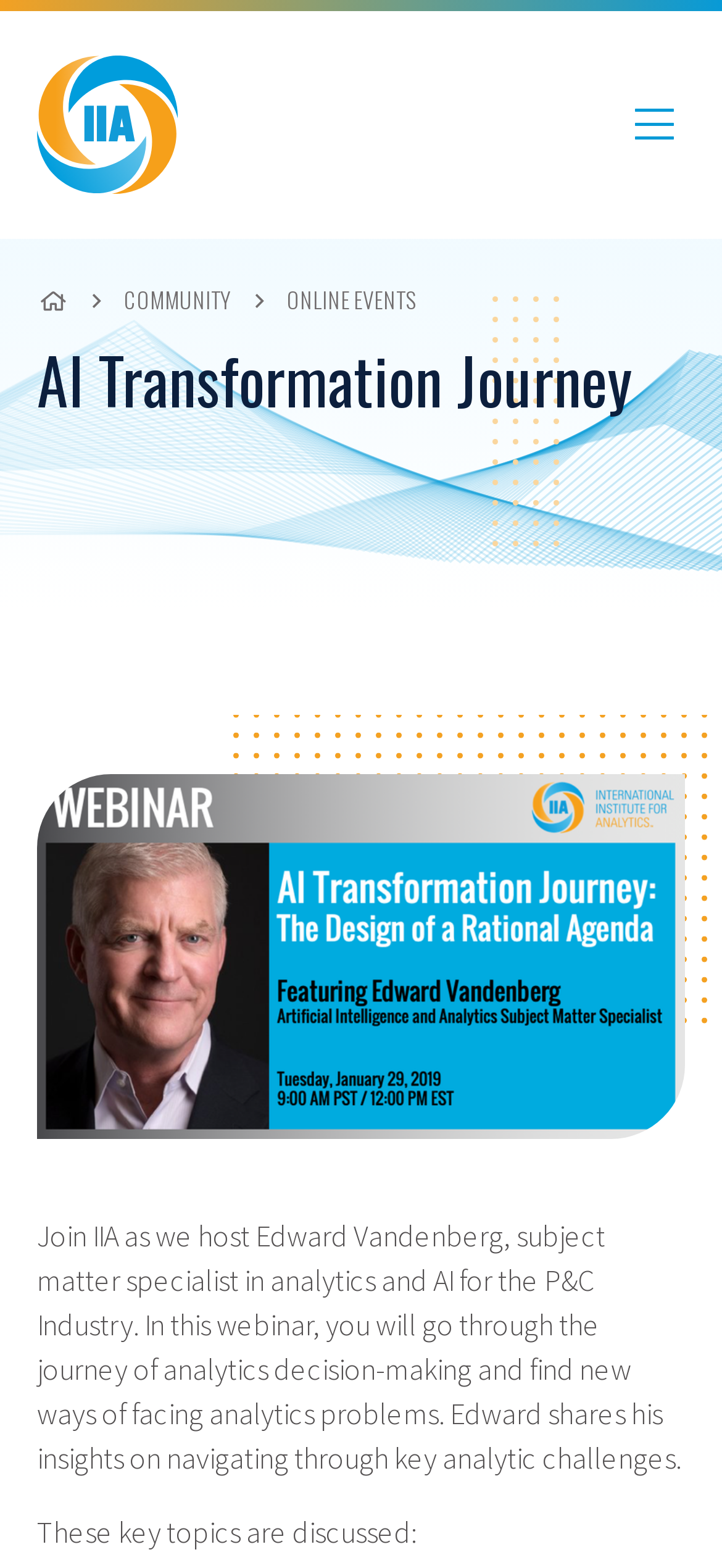Using the webpage screenshot, locate the HTML element that fits the following description and provide its bounding box: "alt="IIA logo"".

[0.051, 0.035, 0.249, 0.124]